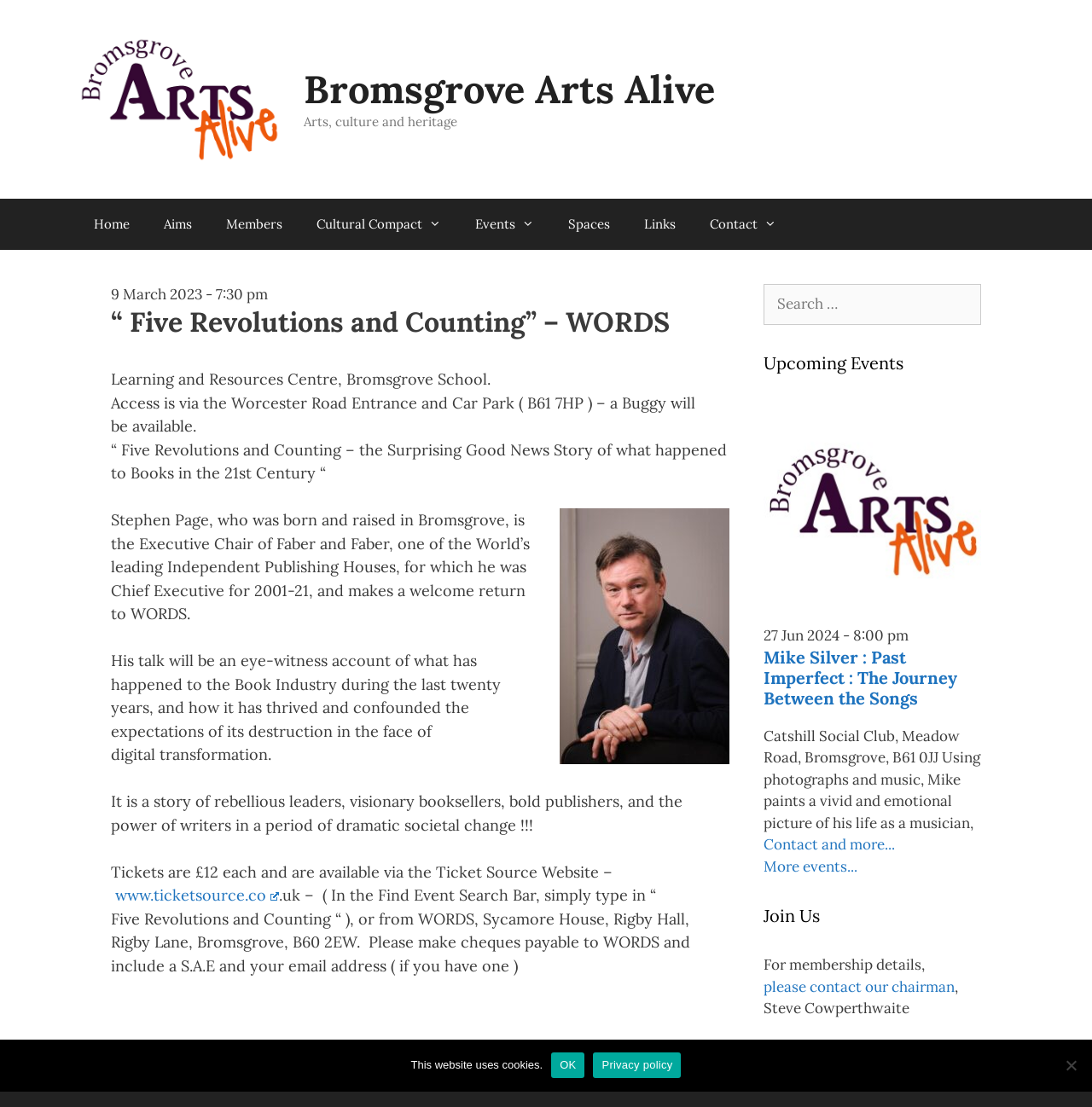Where is the Learning and Resources Centre located?
Using the information from the image, provide a comprehensive answer to the question.

I found the location of the Learning and Resources Centre by reading the text in the main article section, which states 'Learning and Resources Centre, Bromsgrove School. Access is via the Worcester Road Entrance and Car Park ( B61 7HP ) – a Buggy will be available.' This indicates that the centre is located at Bromsgrove School.